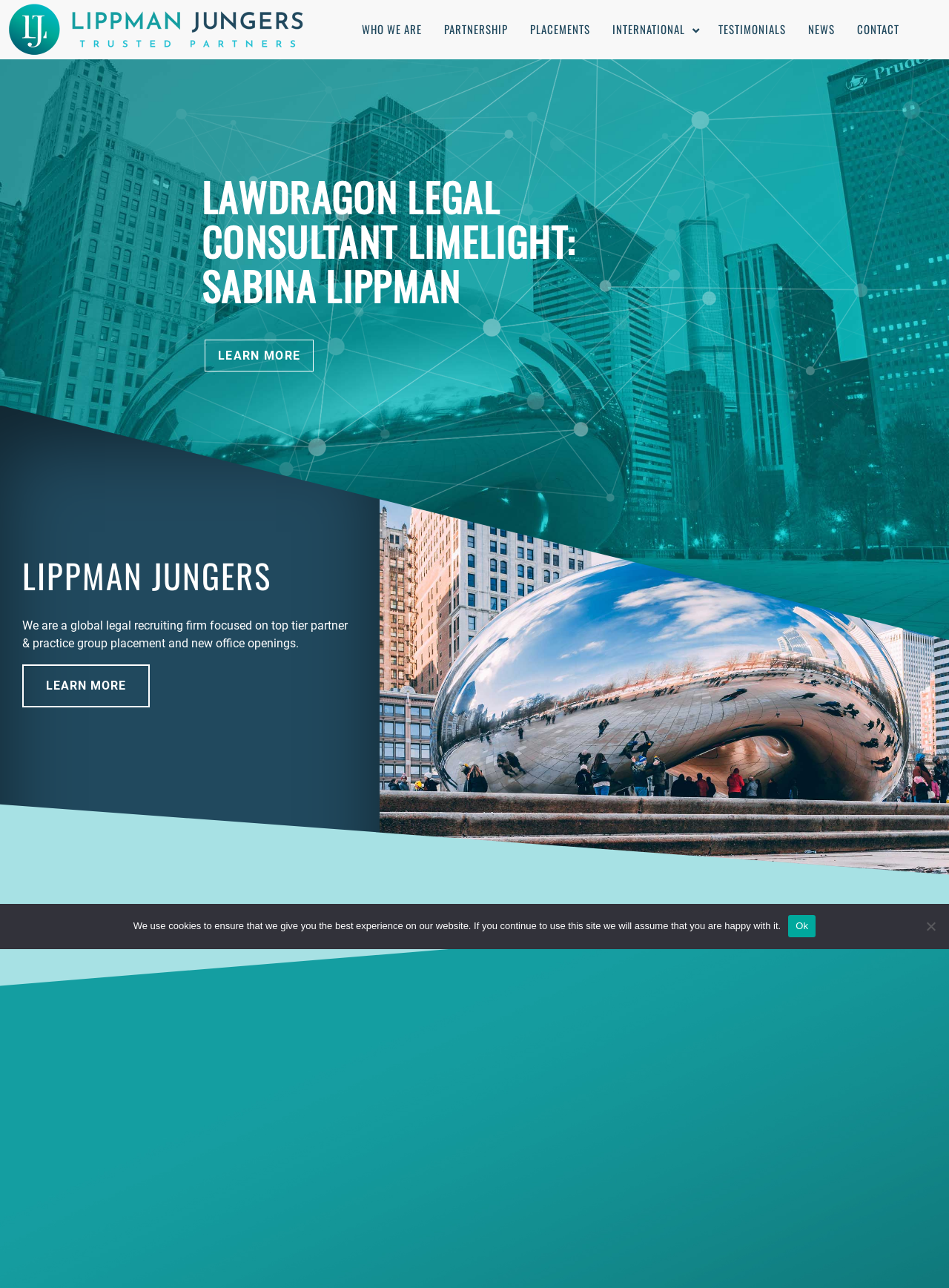Reply to the question below using a single word or brief phrase:
What is the focus of Lippman Jungers' domestic recruiting practice?

California, Chicago, New York, and others